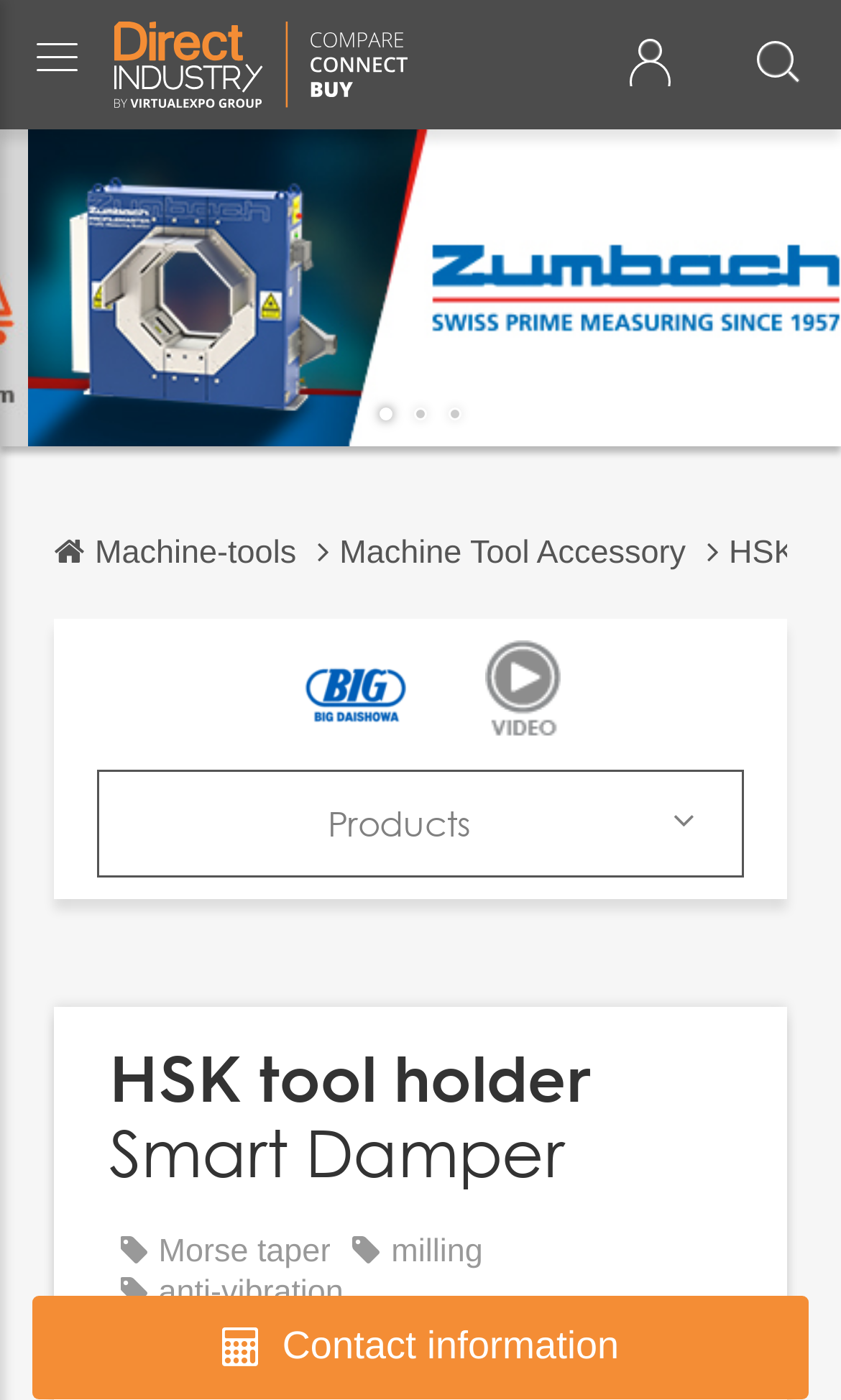Extract the bounding box coordinates for the HTML element that matches this description: "News & Trends". The coordinates should be four float numbers between 0 and 1, i.e., [left, top, right, bottom].

[0.115, 0.719, 0.885, 0.766]